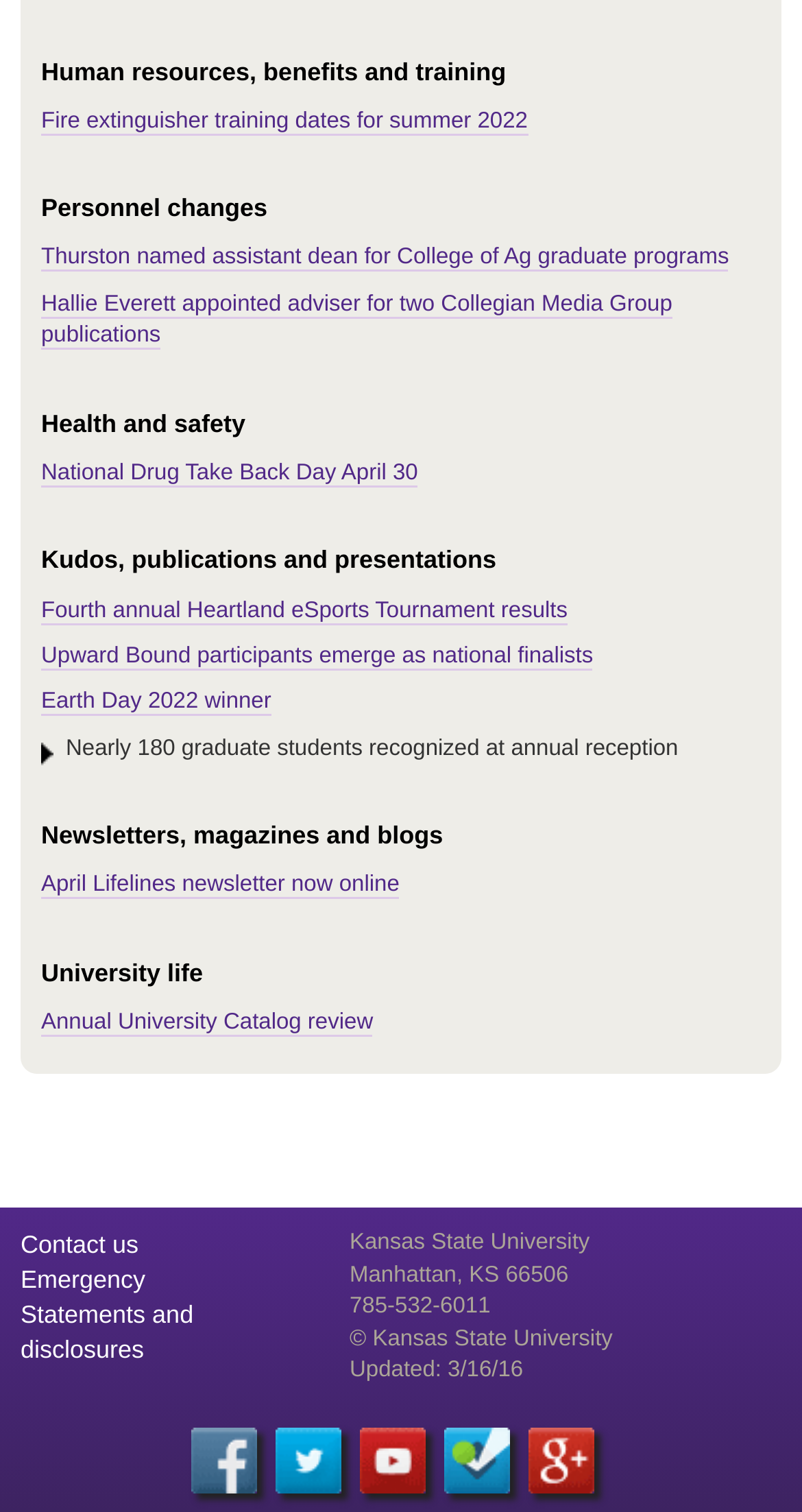Please determine the bounding box coordinates for the UI element described here. Use the format (top-left x, top-left y, bottom-right x, bottom-right y) with values bounded between 0 and 1: Statements and disclosures

[0.026, 0.86, 0.241, 0.902]